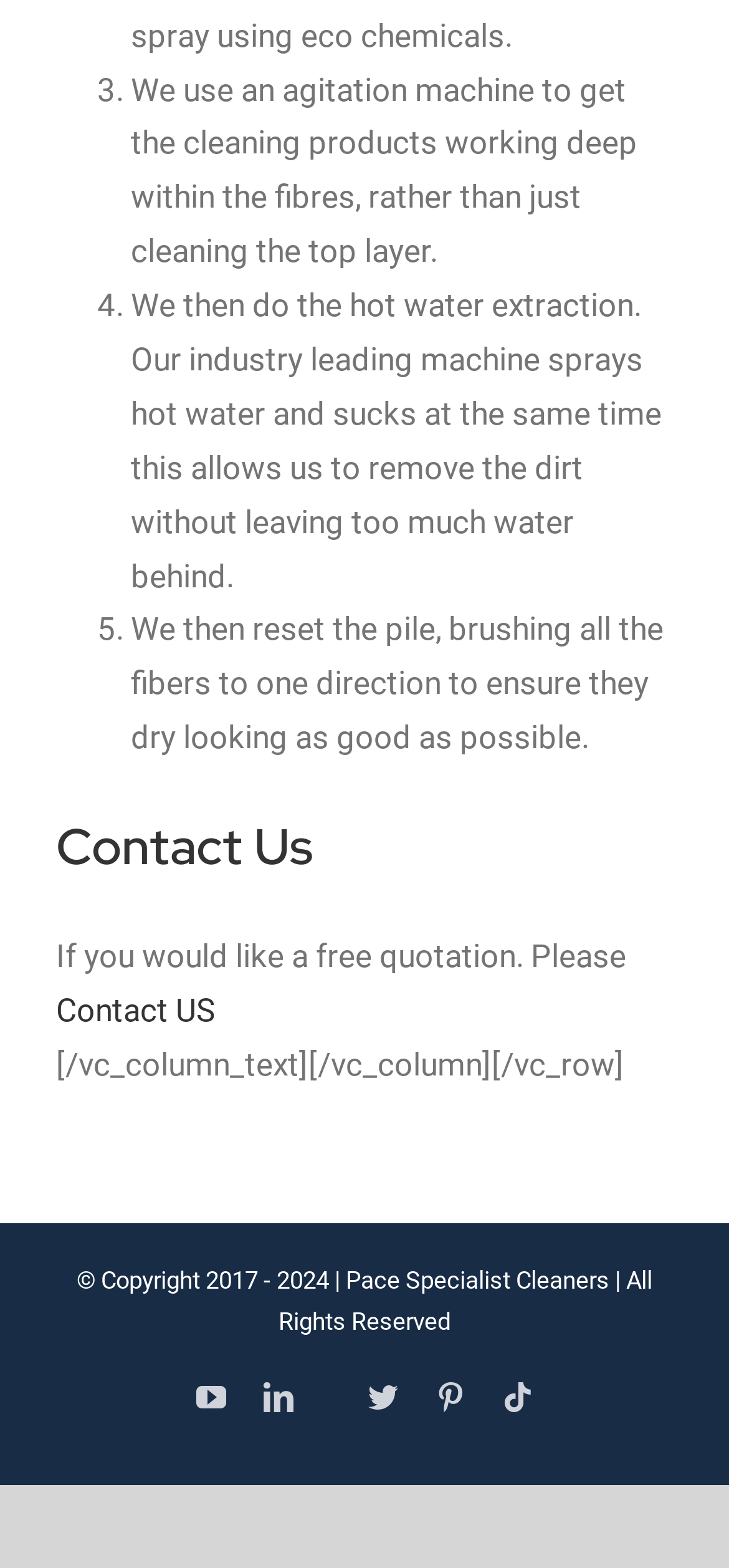Respond with a single word or short phrase to the following question: 
What social media platforms are linked on the webpage?

YouTube, LinkedIn, Twitter, Pinterest, Tiktok